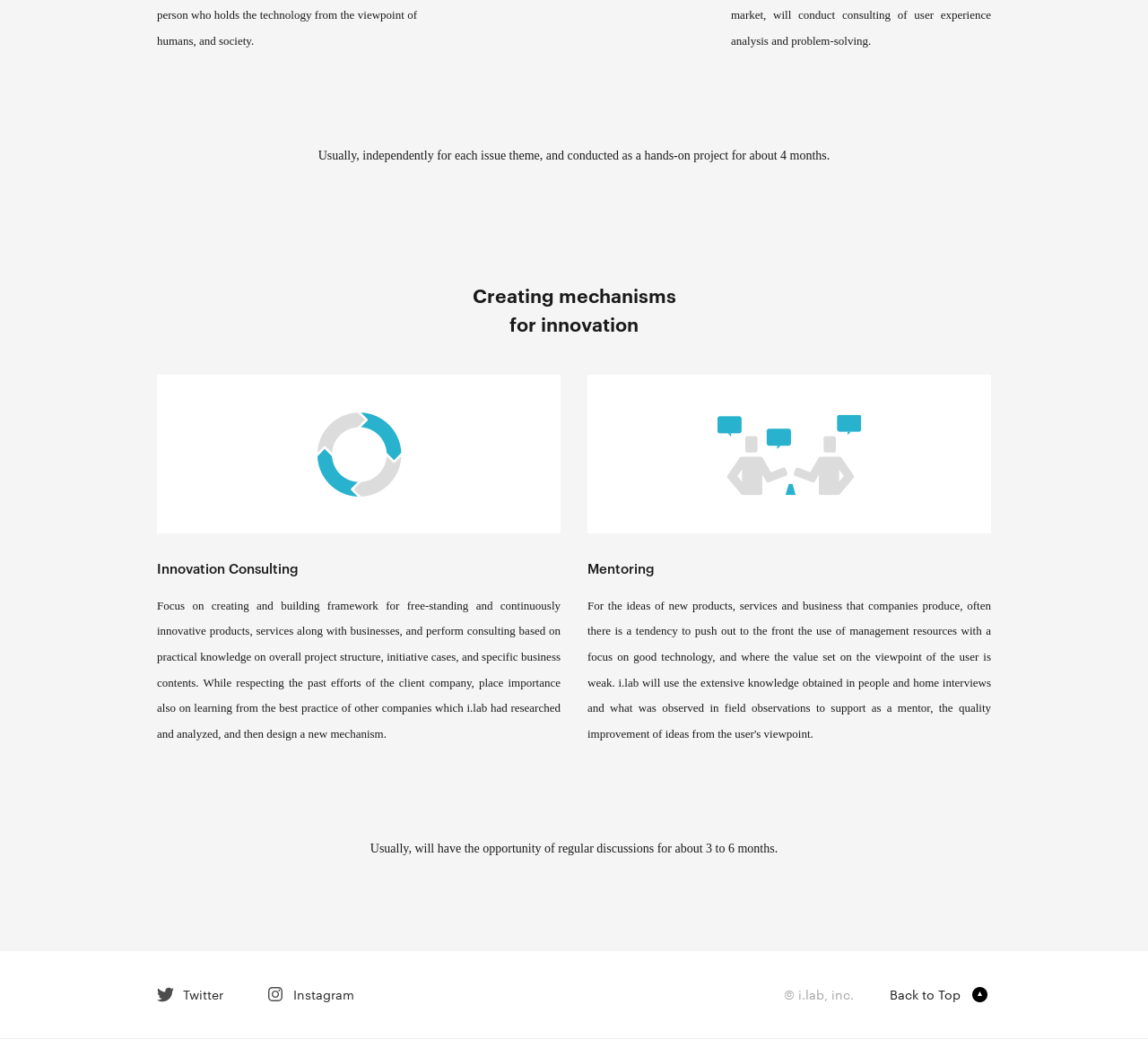What social media platforms does i.lab have a presence on?
Provide a fully detailed and comprehensive answer to the question.

The links 'Twitter' and 'Instagram' at the bottom of the page indicate that i.lab has a presence on these social media platforms.